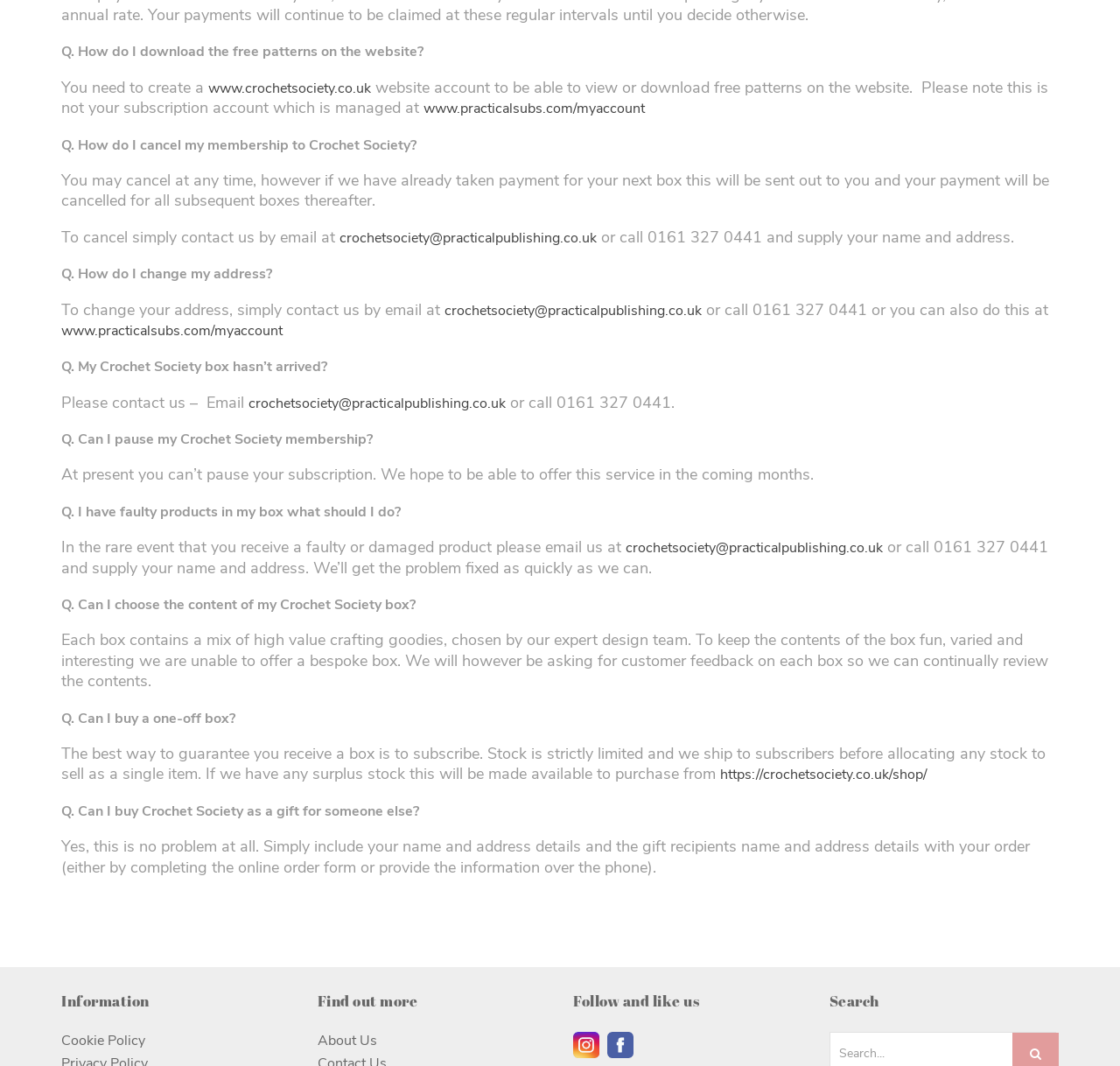How do I download free patterns on the website?
Please look at the screenshot and answer in one word or a short phrase.

Create a website account